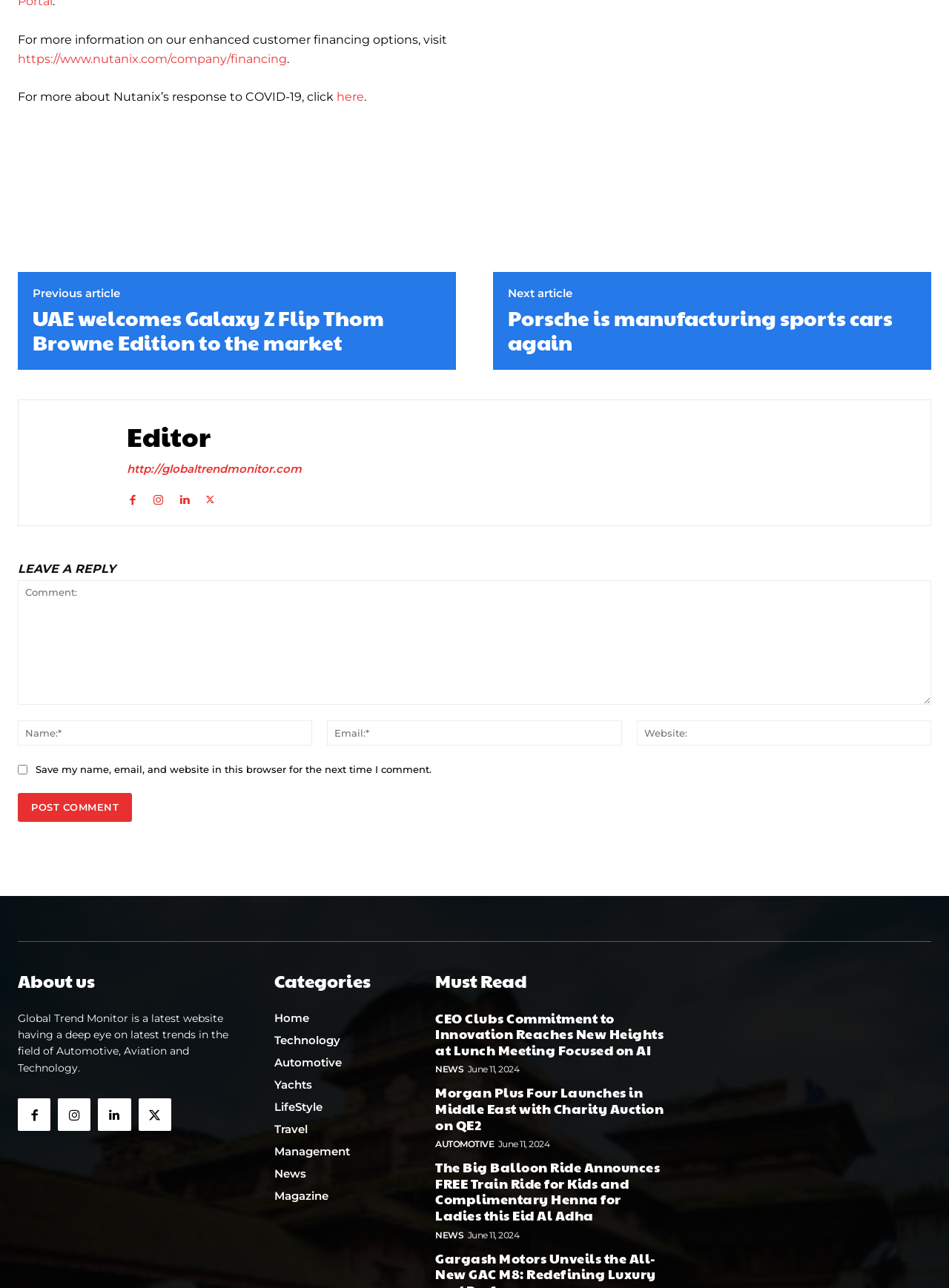Using the webpage screenshot, find the UI element described by February 27, 2019March 18, 2019. Provide the bounding box coordinates in the format (top-left x, top-left y, bottom-right x, bottom-right y), ensuring all values are floating point numbers between 0 and 1.

None